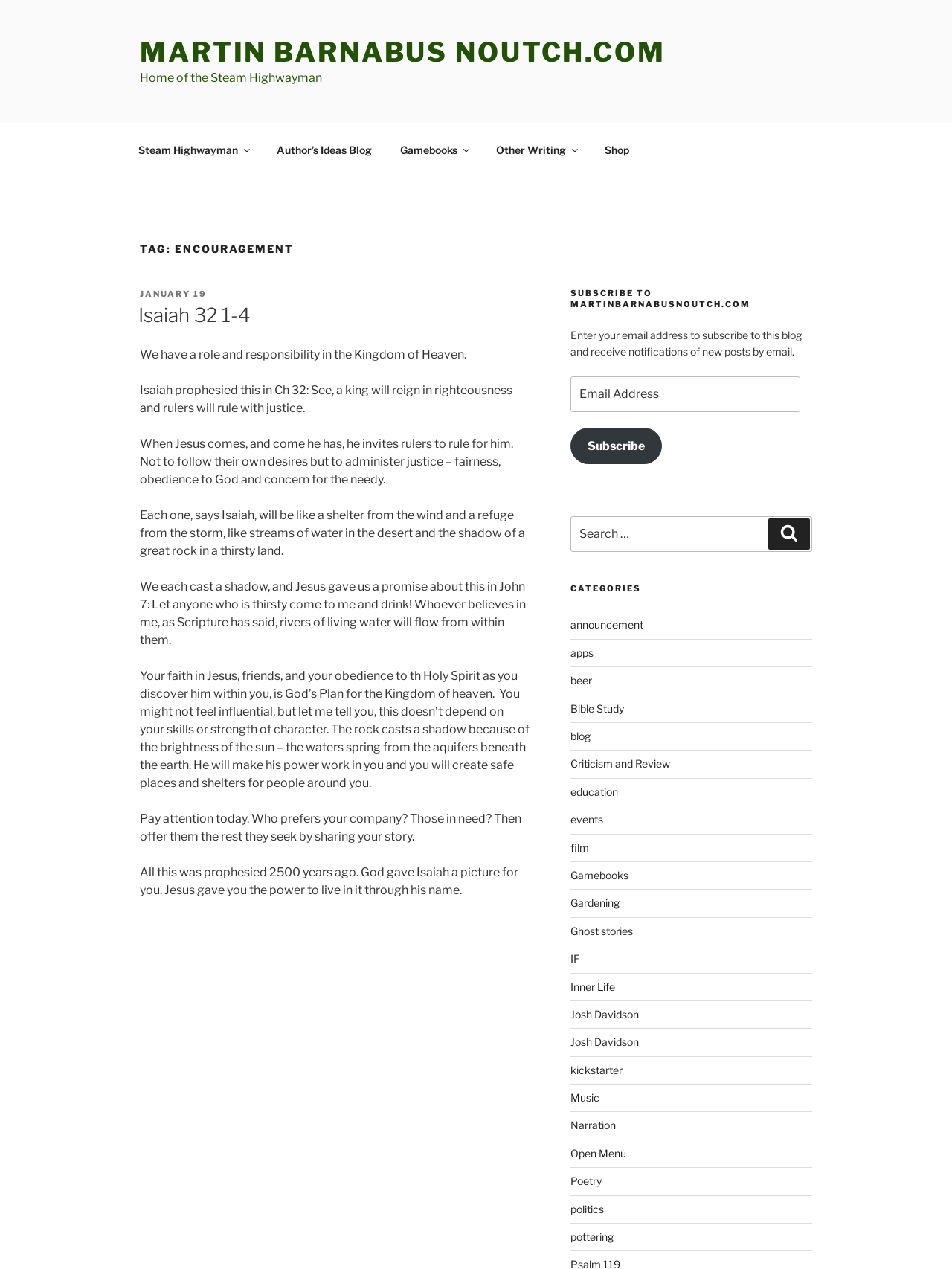What categories are available on the blog?
Please look at the screenshot and answer using one word or phrase.

Multiple categories